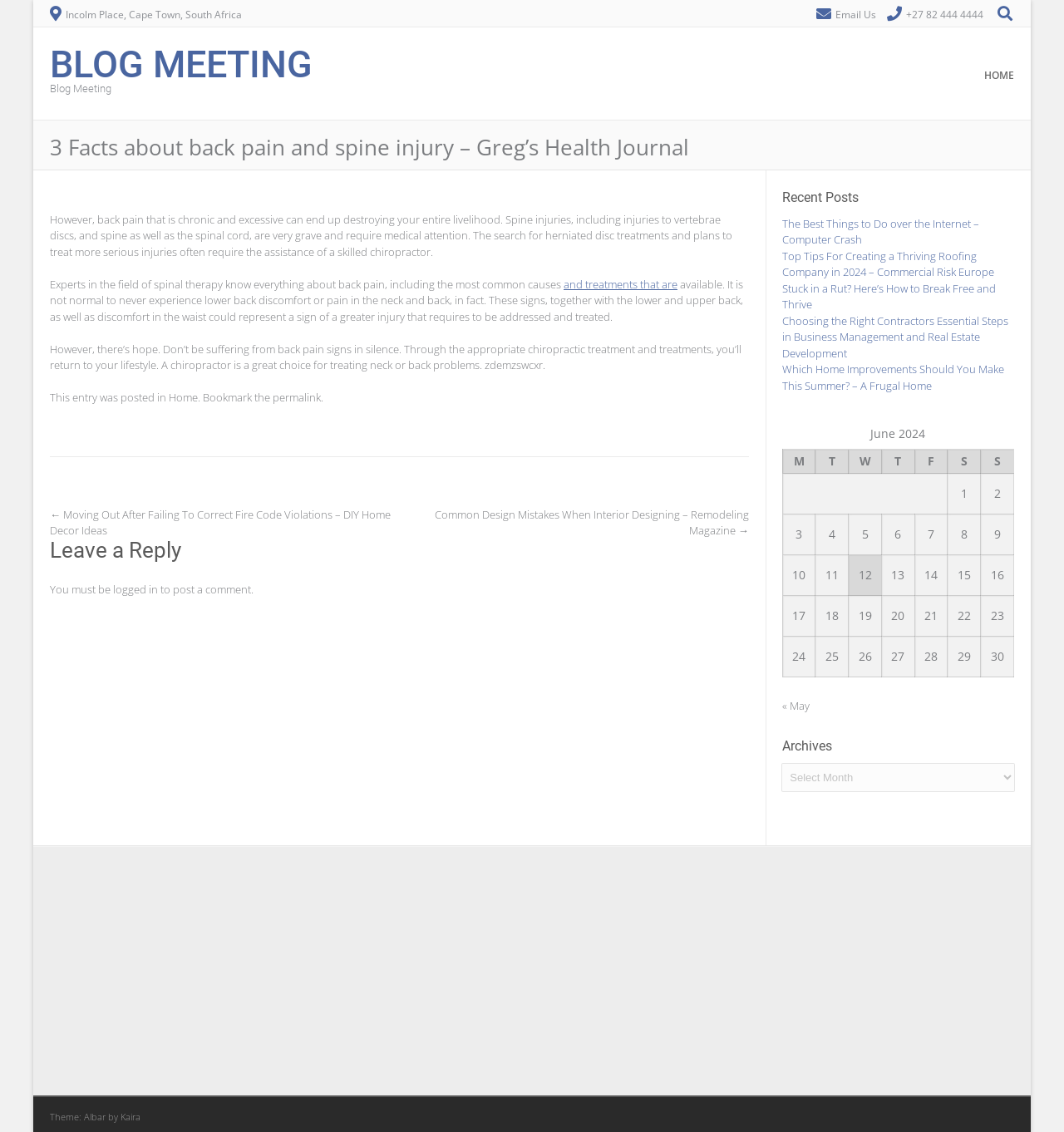Kindly determine the bounding box coordinates for the area that needs to be clicked to execute this instruction: "Go to the 'HOME' page".

[0.913, 0.049, 0.953, 0.105]